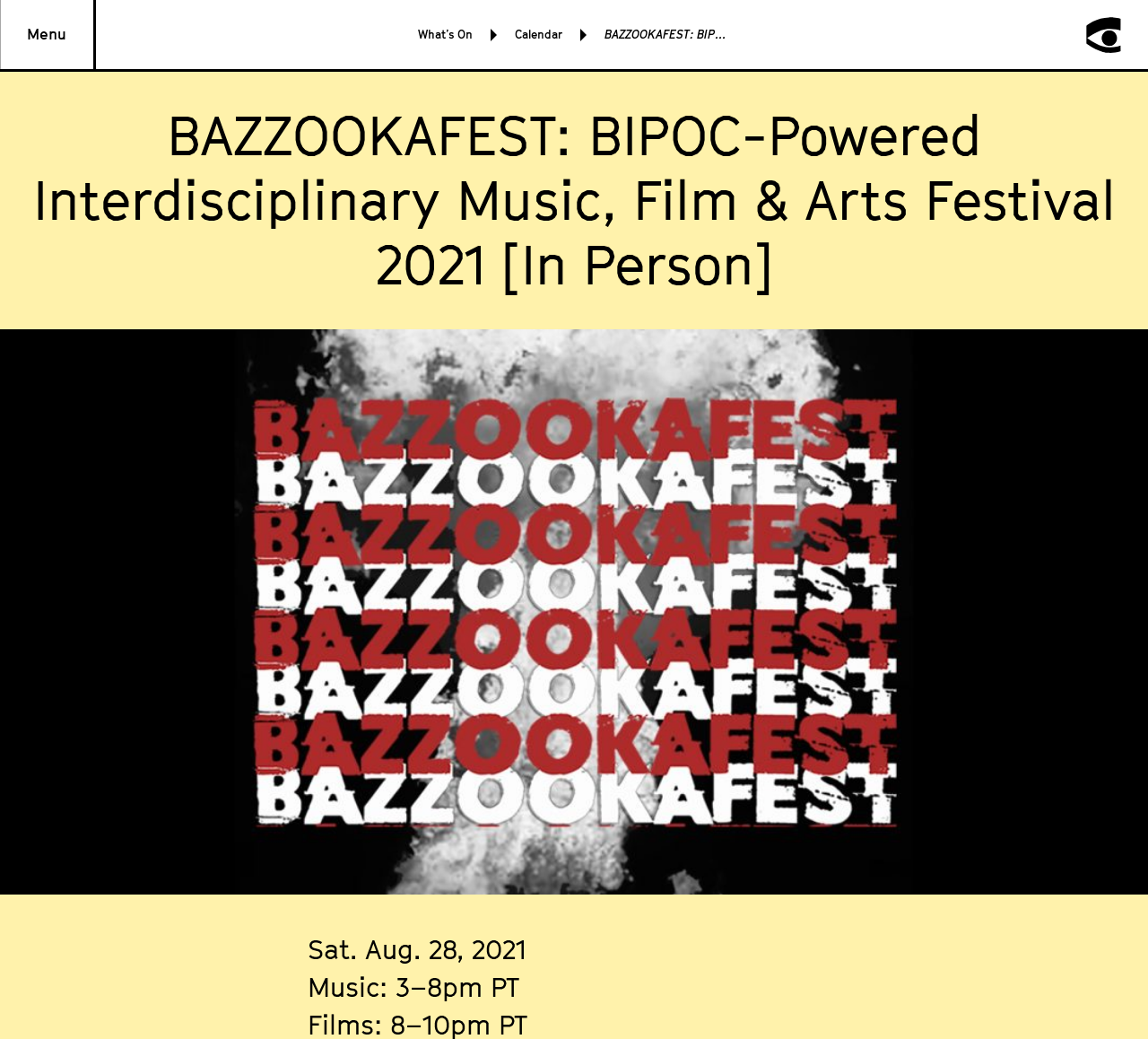What time does the music start?
Could you answer the question in a detailed manner, providing as much information as possible?

I found the start time of the music by looking at the StaticText element with the text 'Music: 3–8pm PT' which is located below the date of the festival.